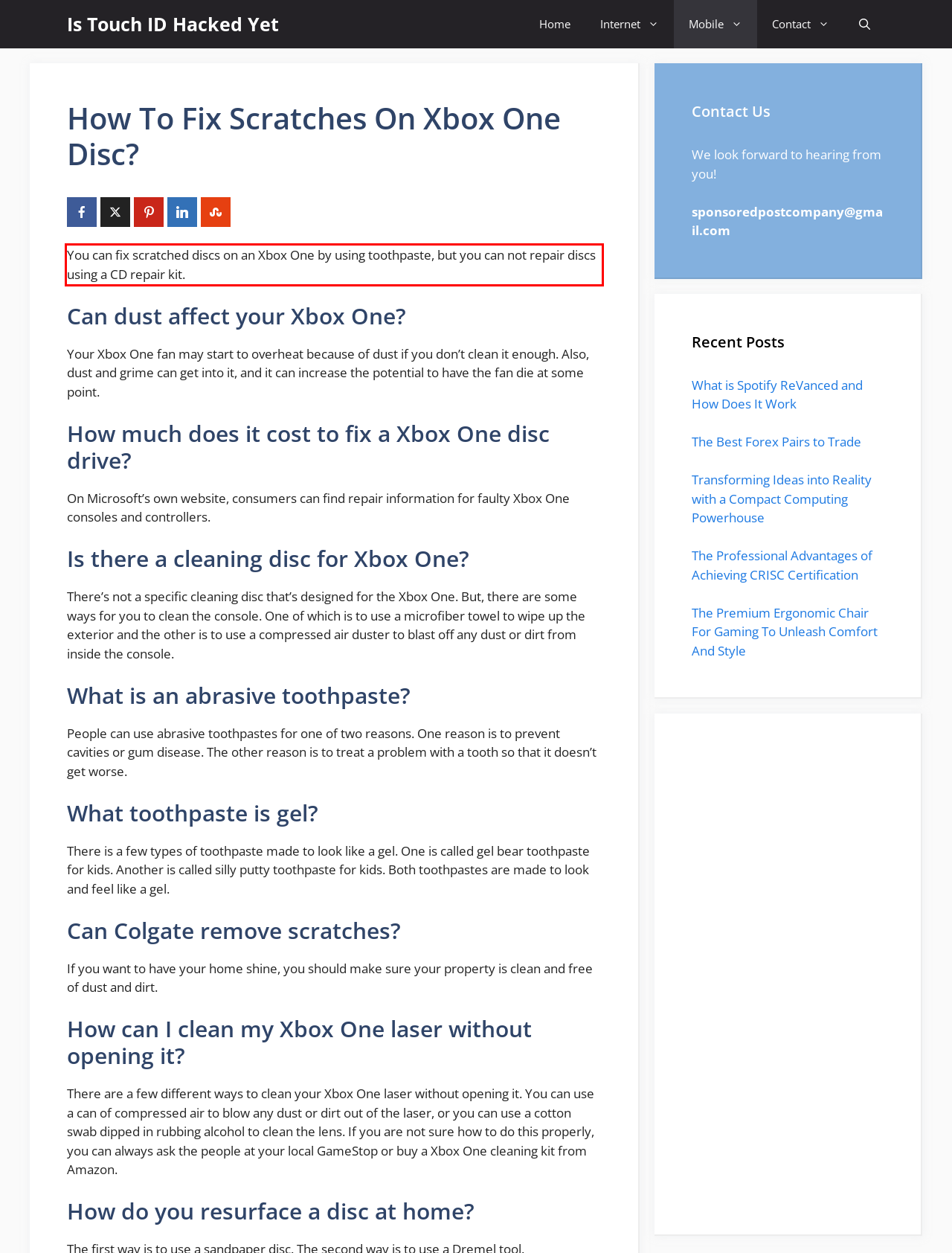From the provided screenshot, extract the text content that is enclosed within the red bounding box.

You can fix scratched discs on an Xbox One by using toothpaste, but you can not repair discs using a CD repair kit.